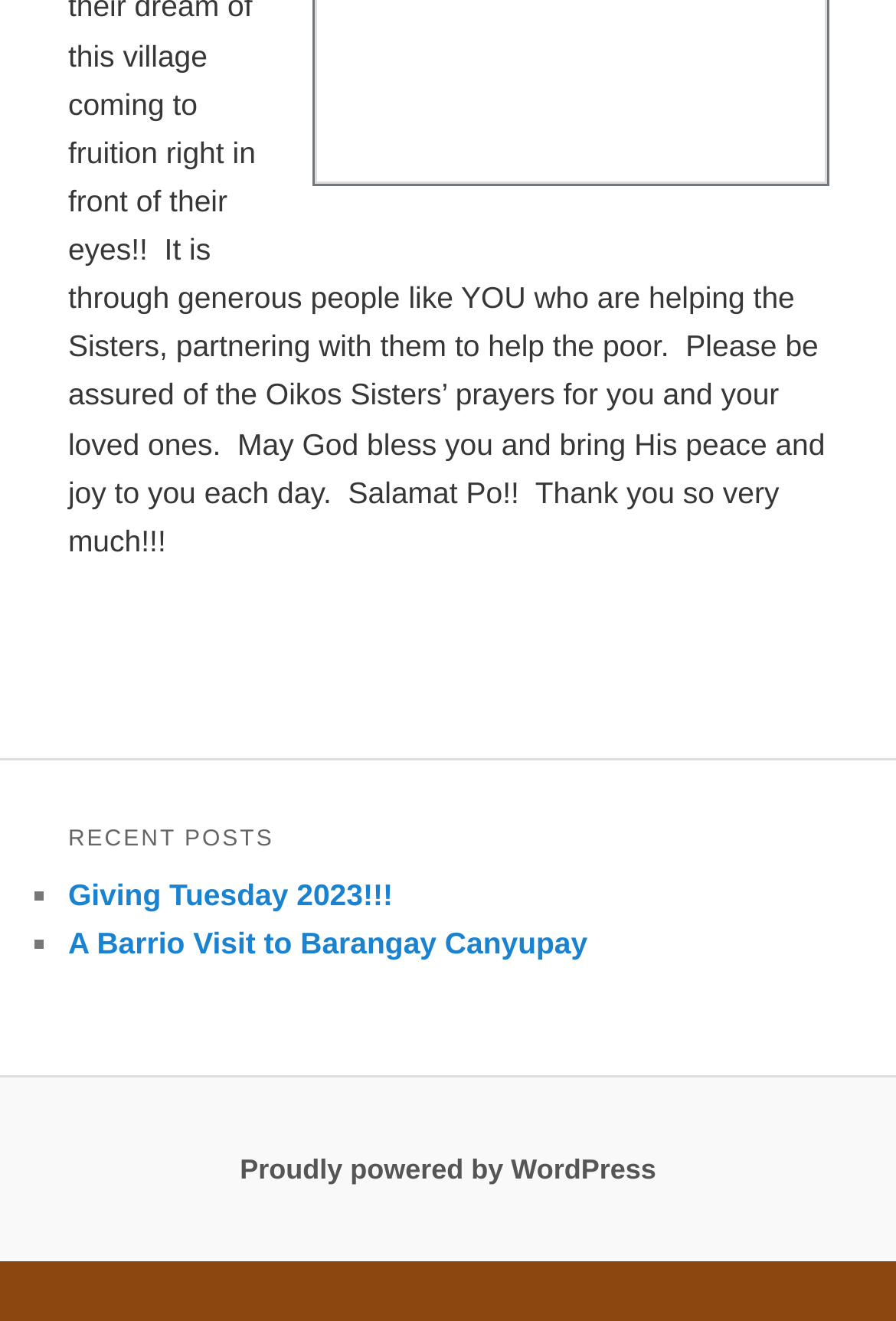Answer the question in one word or a short phrase:
How many list markers are there?

2